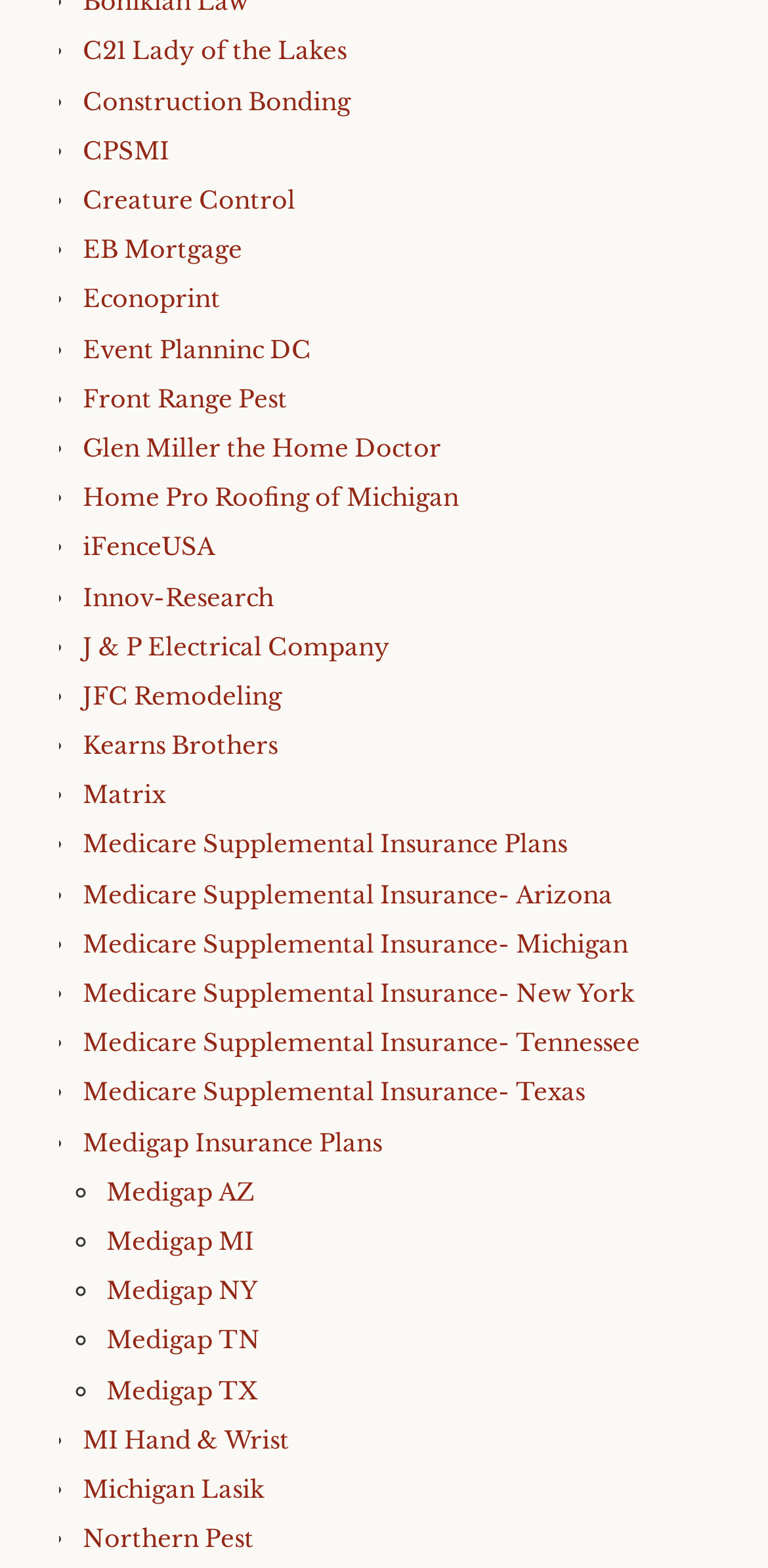Provide the bounding box coordinates for the UI element that is described as: "Medigap Insurance Plans".

[0.108, 0.719, 0.497, 0.738]